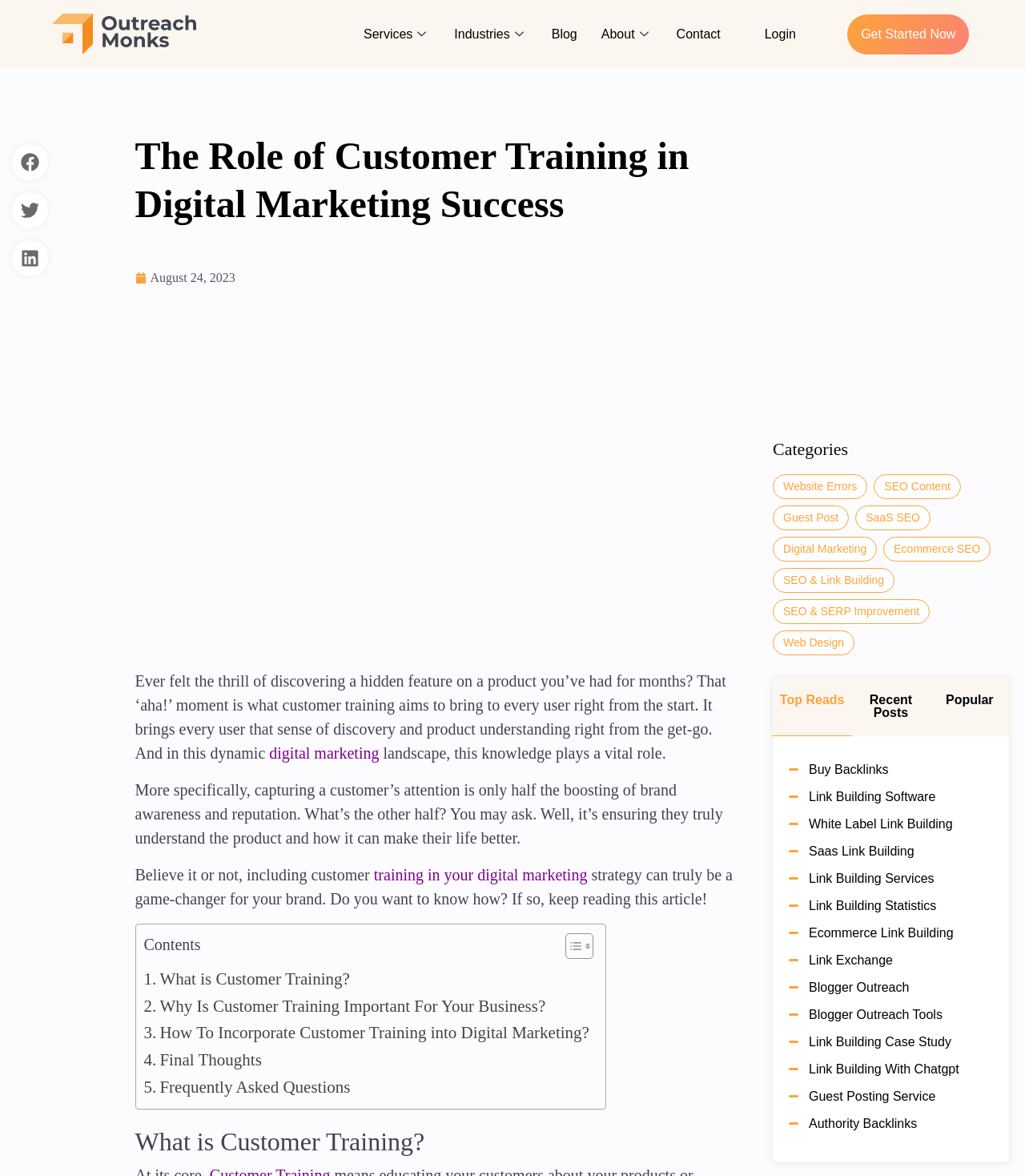Examine the image carefully and respond to the question with a detailed answer: 
What is the purpose of customer training?

According to the webpage, customer training aims to bring every user a sense of discovery and product understanding right from the start, which is essential in the dynamic digital marketing landscape.